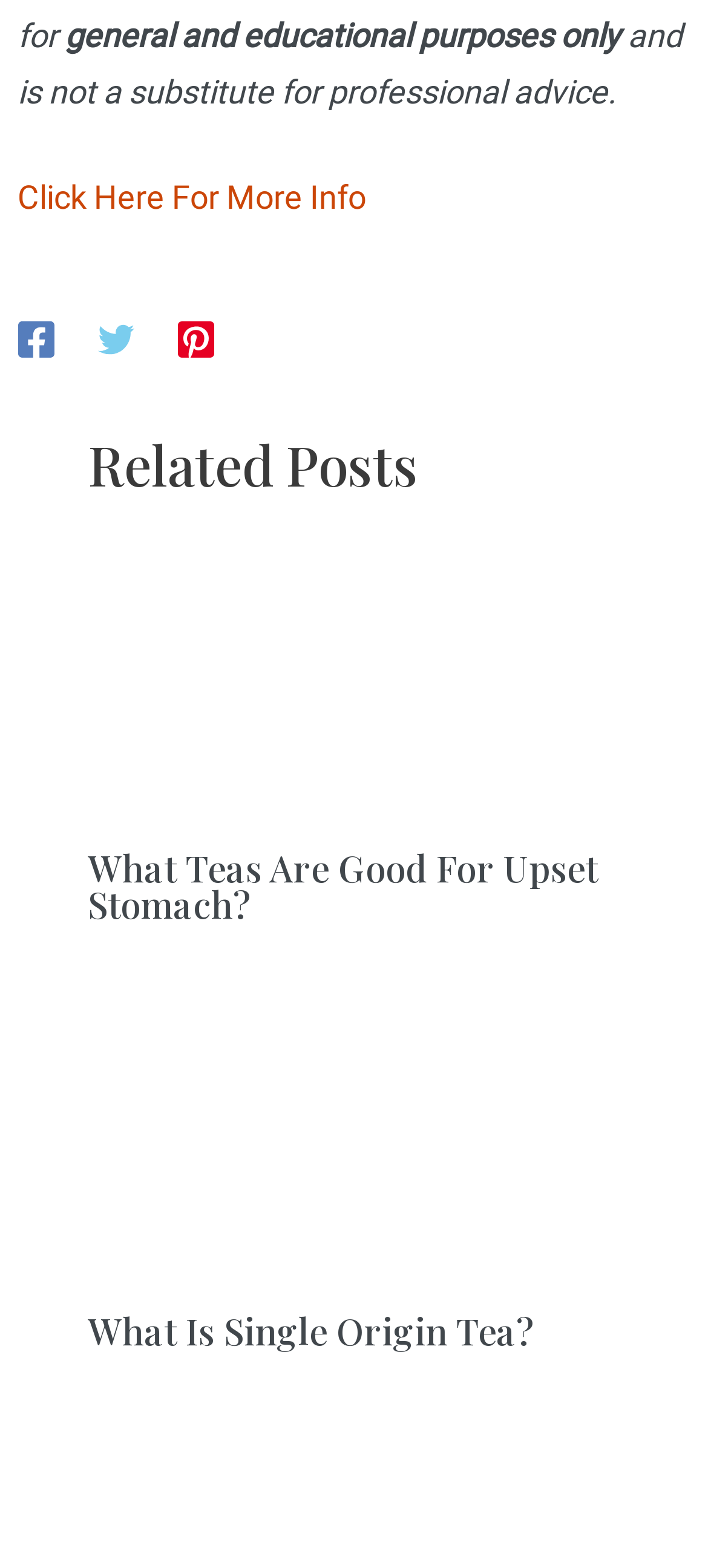Provide a brief response in the form of a single word or phrase:
How many social media links are available on this webpage?

3